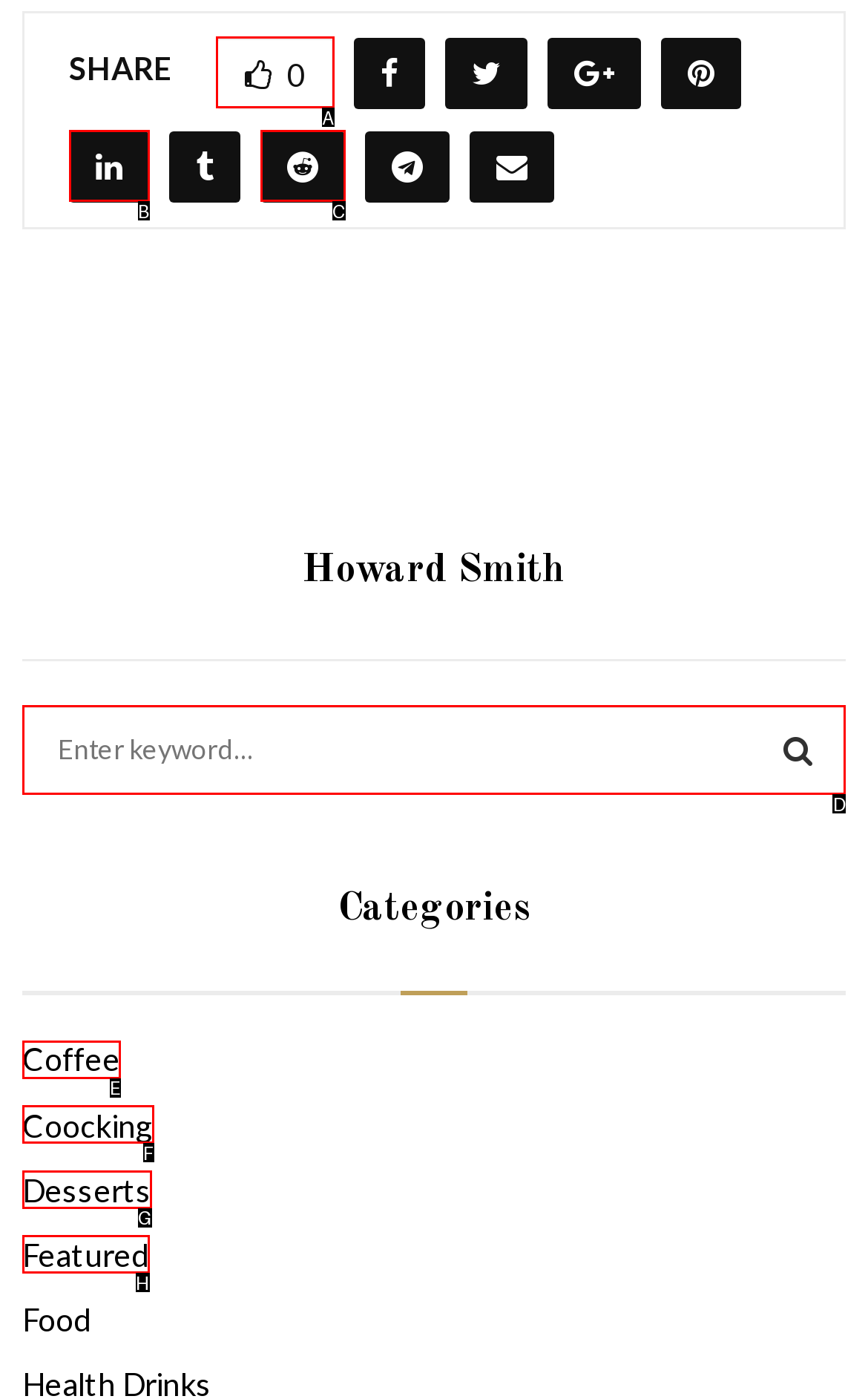Identify the appropriate choice to fulfill this task: Search for something
Respond with the letter corresponding to the correct option.

D